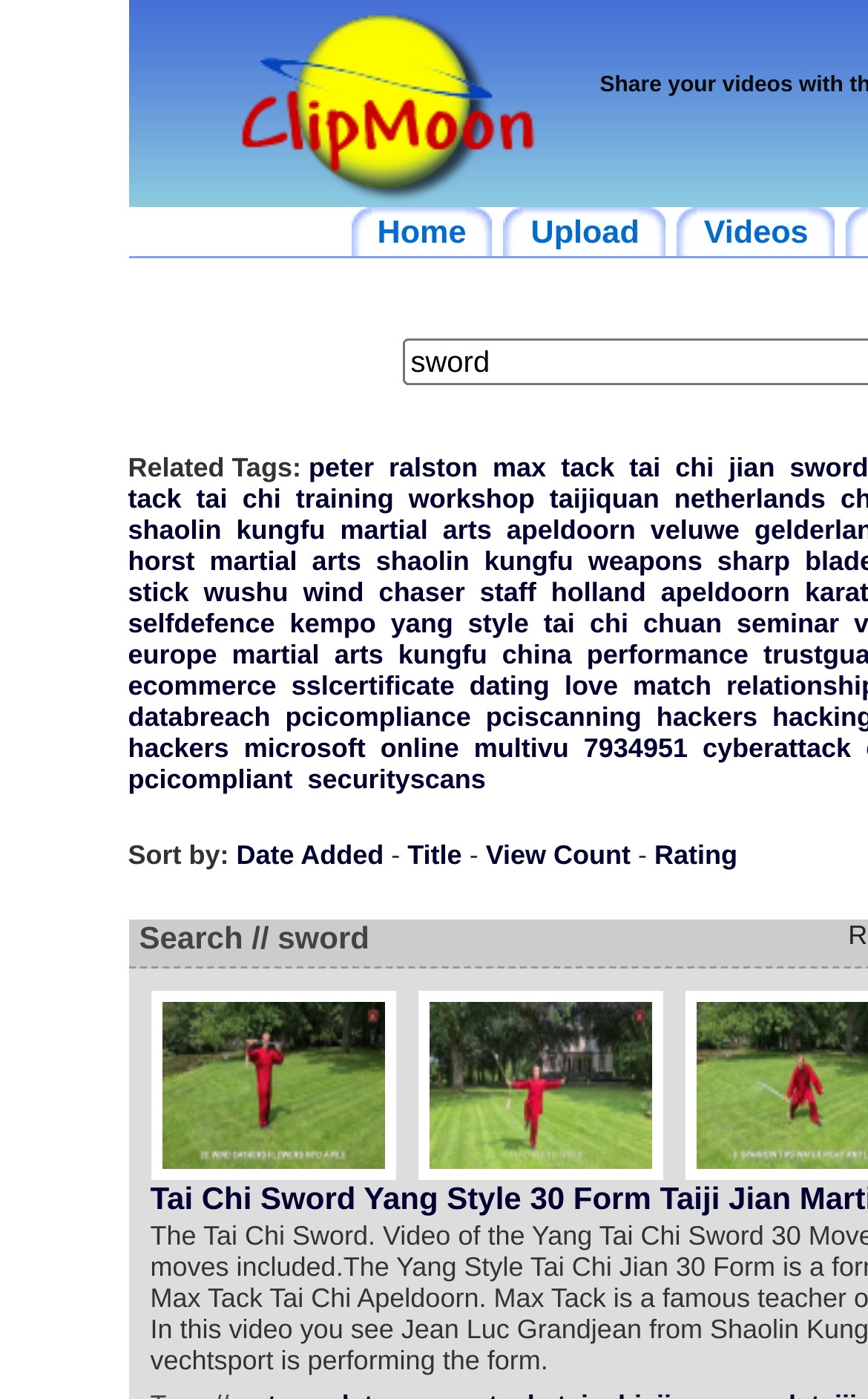Please determine the bounding box coordinates of the clickable area required to carry out the following instruction: "Click on the 'Home' link". The coordinates must be four float numbers between 0 and 1, represented as [left, top, right, bottom].

[0.404, 0.148, 0.568, 0.183]